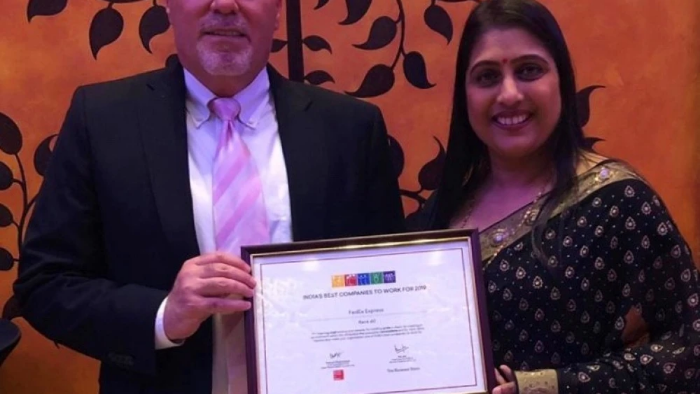Examine the image carefully and respond to the question with a detailed answer: 
What is the backdrop adorned with?

The vibrant backdrop behind the two professionals is adorned with artistic leaf patterns, which adds a warm and celebratory atmosphere to the moment.